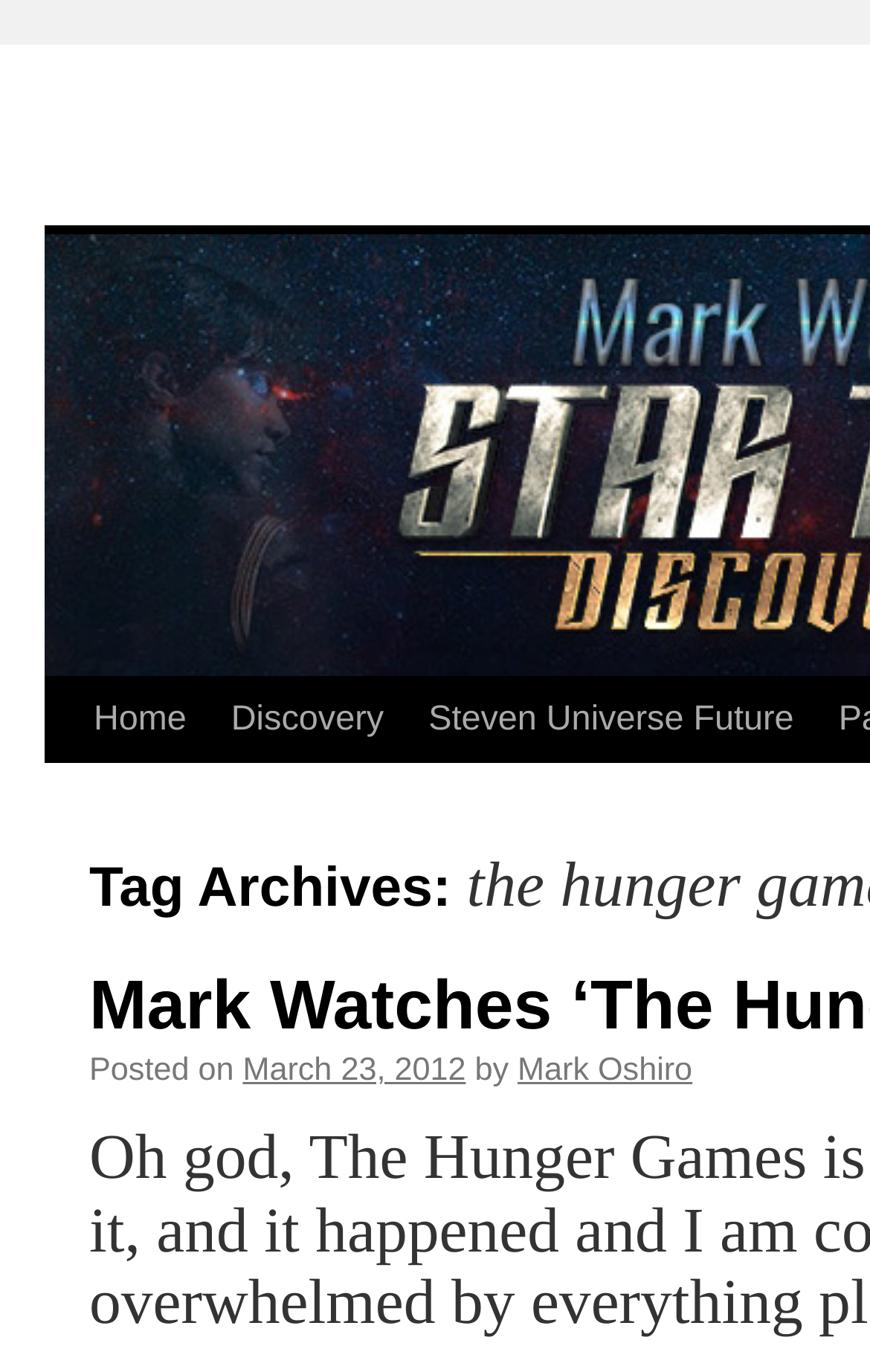What is the main heading displayed on the webpage? Please provide the text.

Tag Archives: the hunger games